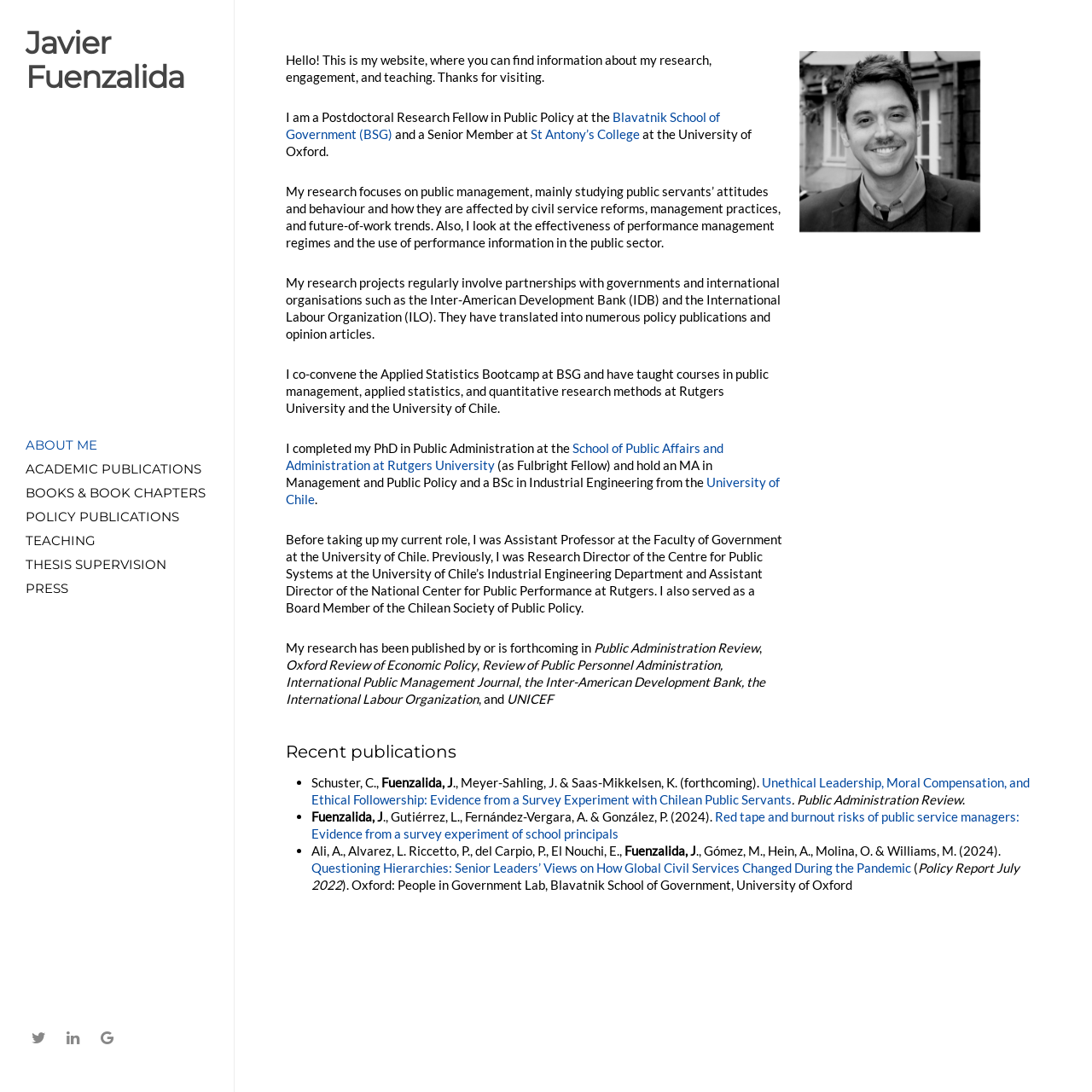How many links are there in the navigation menu?
Please answer the question as detailed as possible.

I counted the number of links in the navigation menu, which are 'ABOUT ME', 'ACADEMIC PUBLICATIONS', 'BOOKS & BOOK CHAPTERS', 'POLICY PUBLICATIONS', 'TEACHING', 'THESIS SUPERVISION', and 'PRESS'.